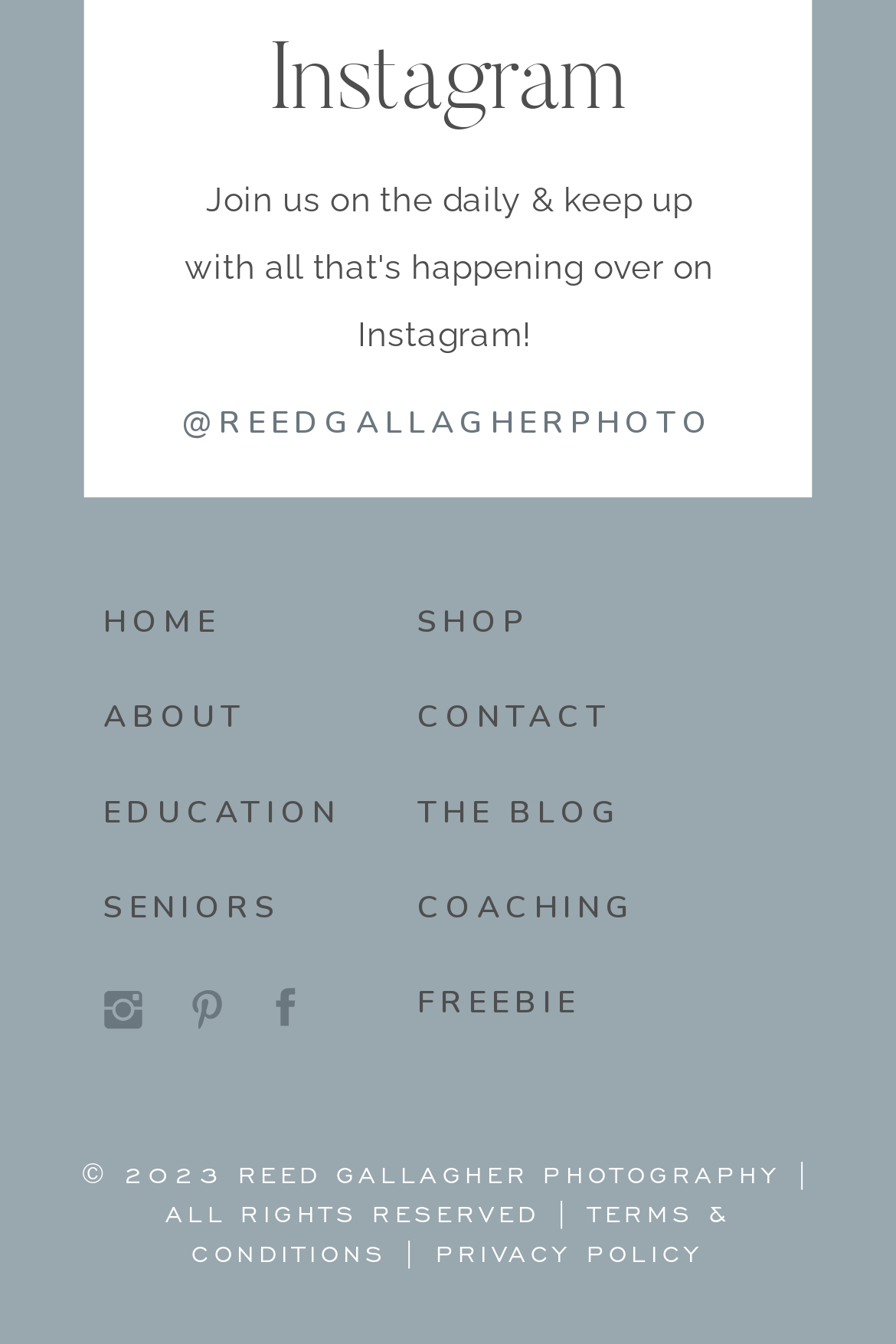Please give a concise answer to this question using a single word or phrase: 
How many social media links are on the bottom of the webpage?

3